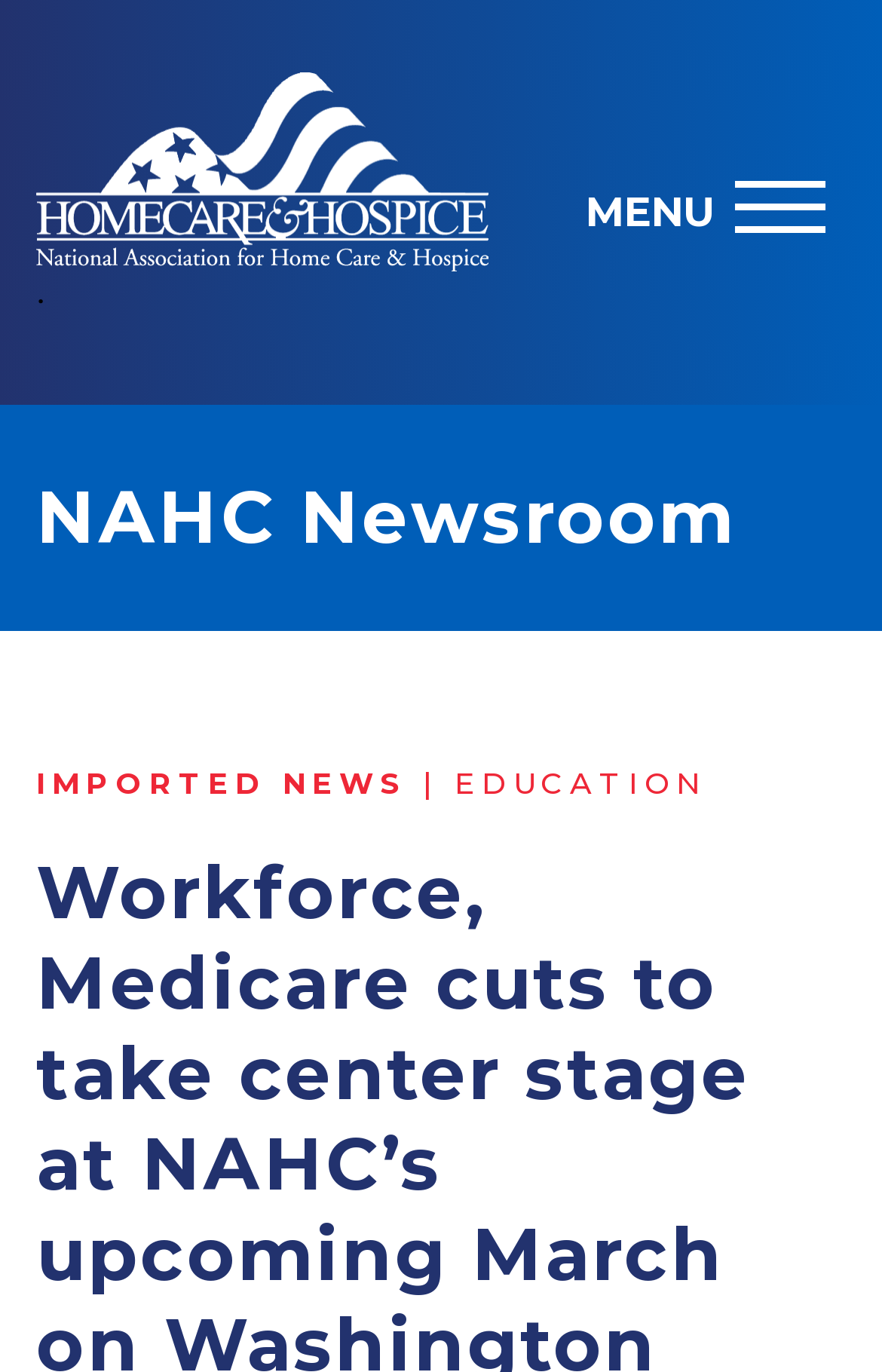Respond to the question with just a single word or phrase: 
What are the two categories listed below the news section?

IMPORTED NEWS, EDUCATION